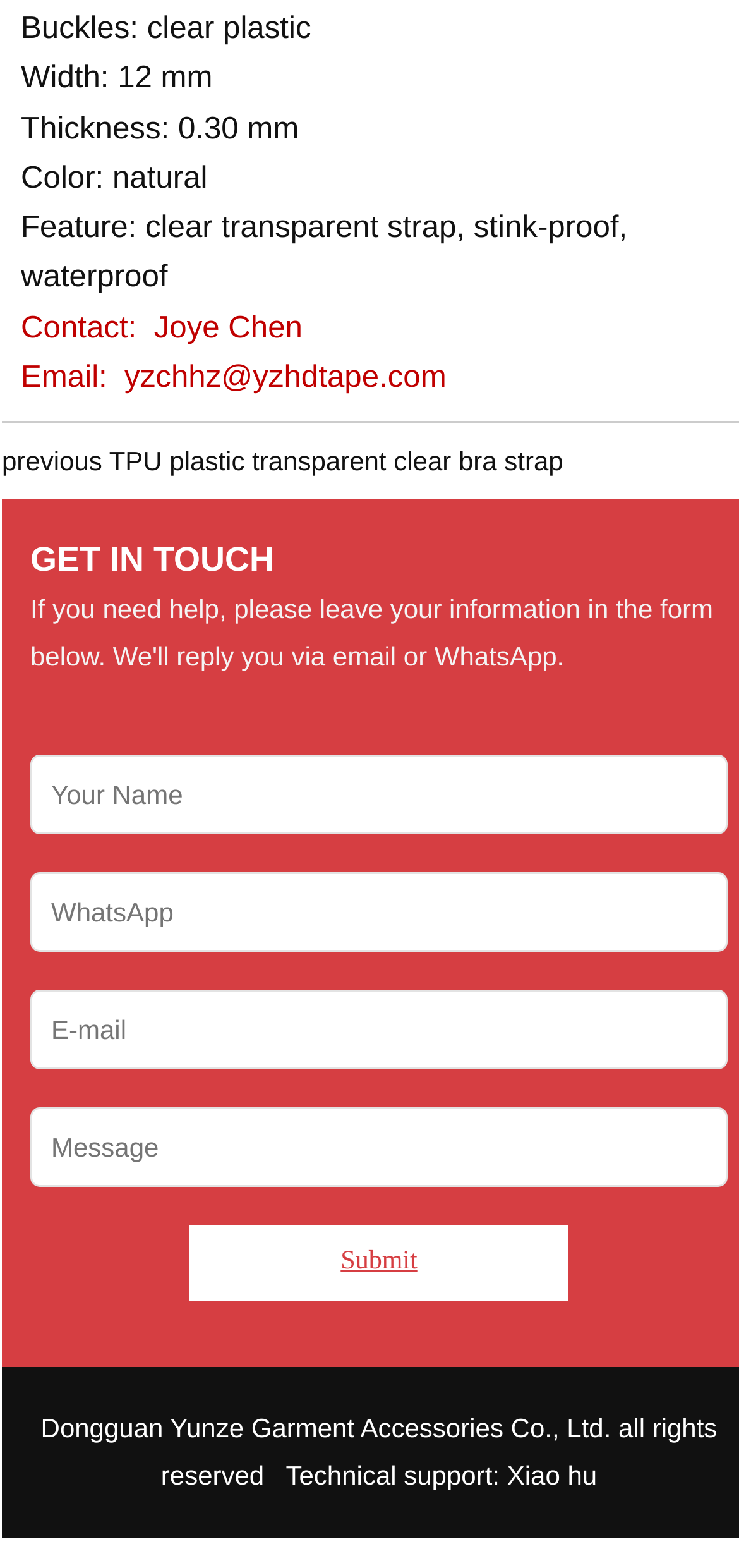What is the company name?
Give a detailed explanation using the information visible in the image.

I found the answer by looking at the StaticText element with the text 'Dongguan Yunze Garment Accessories Co., Ltd. all rights reserved' which provides the company name information.